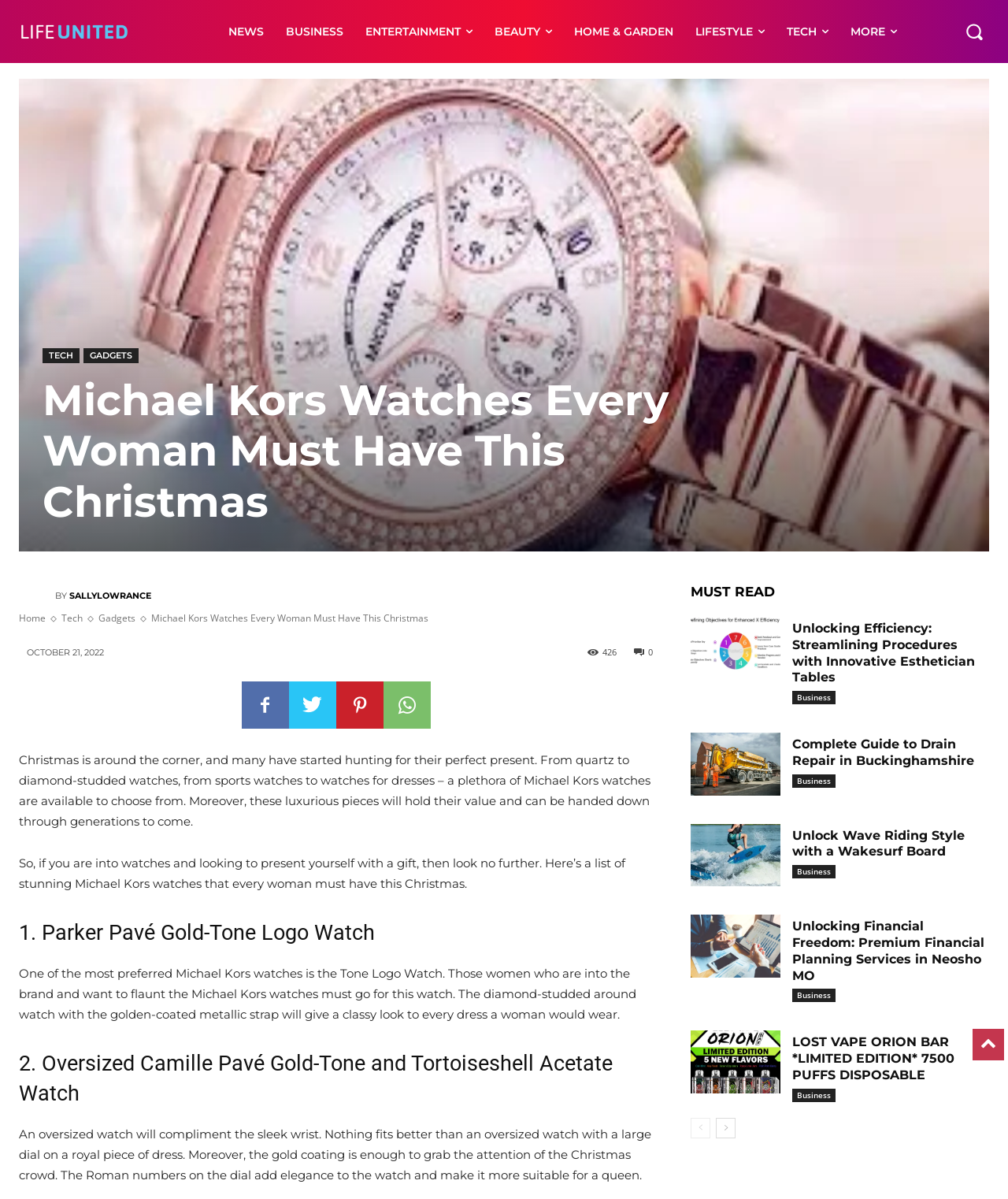Please specify the bounding box coordinates of the clickable region necessary for completing the following instruction: "Search for something". The coordinates must consist of four float numbers between 0 and 1, i.e., [left, top, right, bottom].

[0.951, 0.014, 0.981, 0.039]